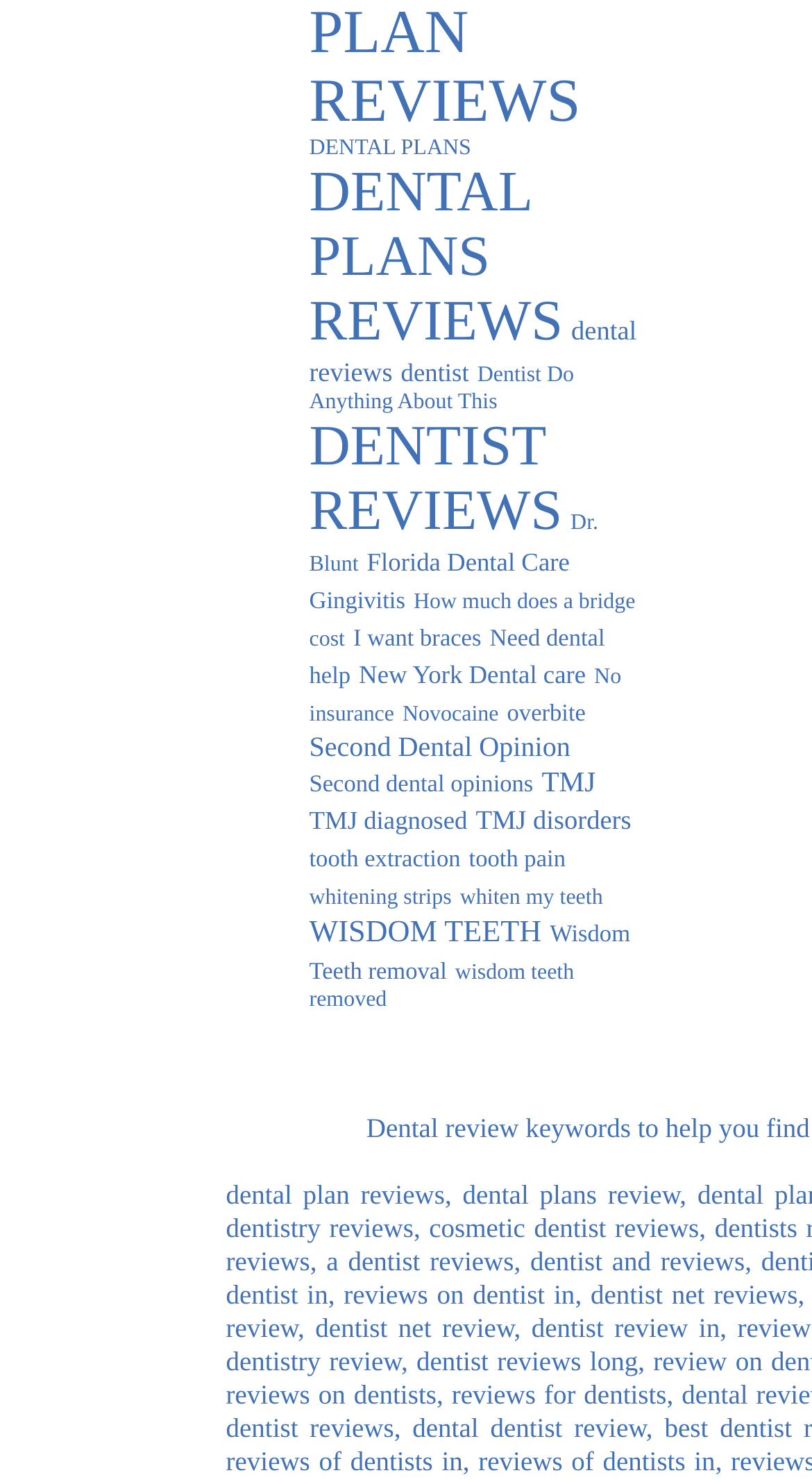Is there a link related to 'cosmetic dentist reviews'?
Give a detailed response to the question by analyzing the screenshot.

After examining the links on the webpage, I found a link related to 'cosmetic dentist reviews', which is '[109] link 'cosmetic dentist reviews' [0.528, 0.818, 0.861, 0.839]'.